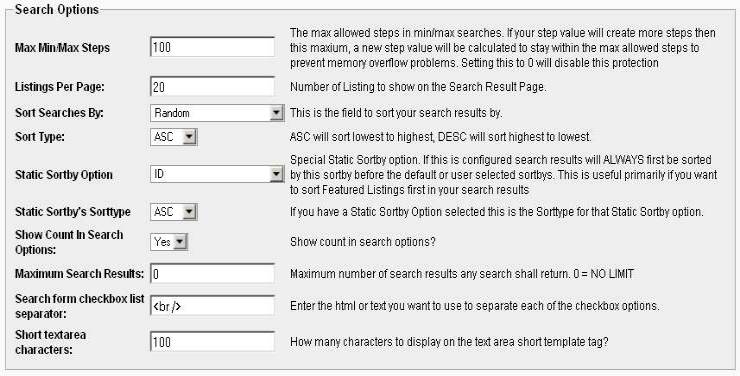Use a single word or phrase to answer the question: 
What is the purpose of the 'Show Count in Search Options' setting?

Display search result count